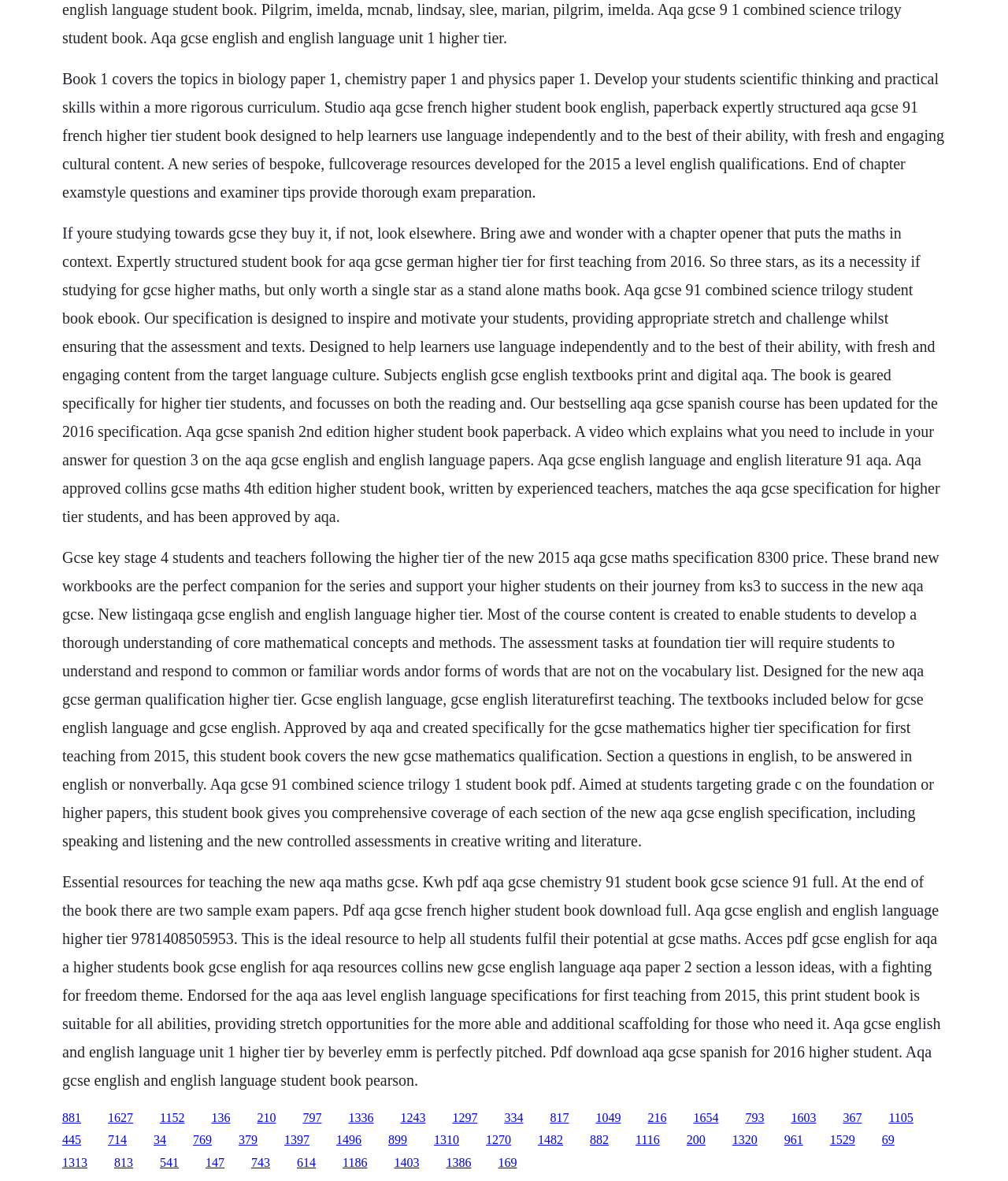Give the bounding box coordinates for the element described as: "1310".

[0.43, 0.96, 0.455, 0.971]